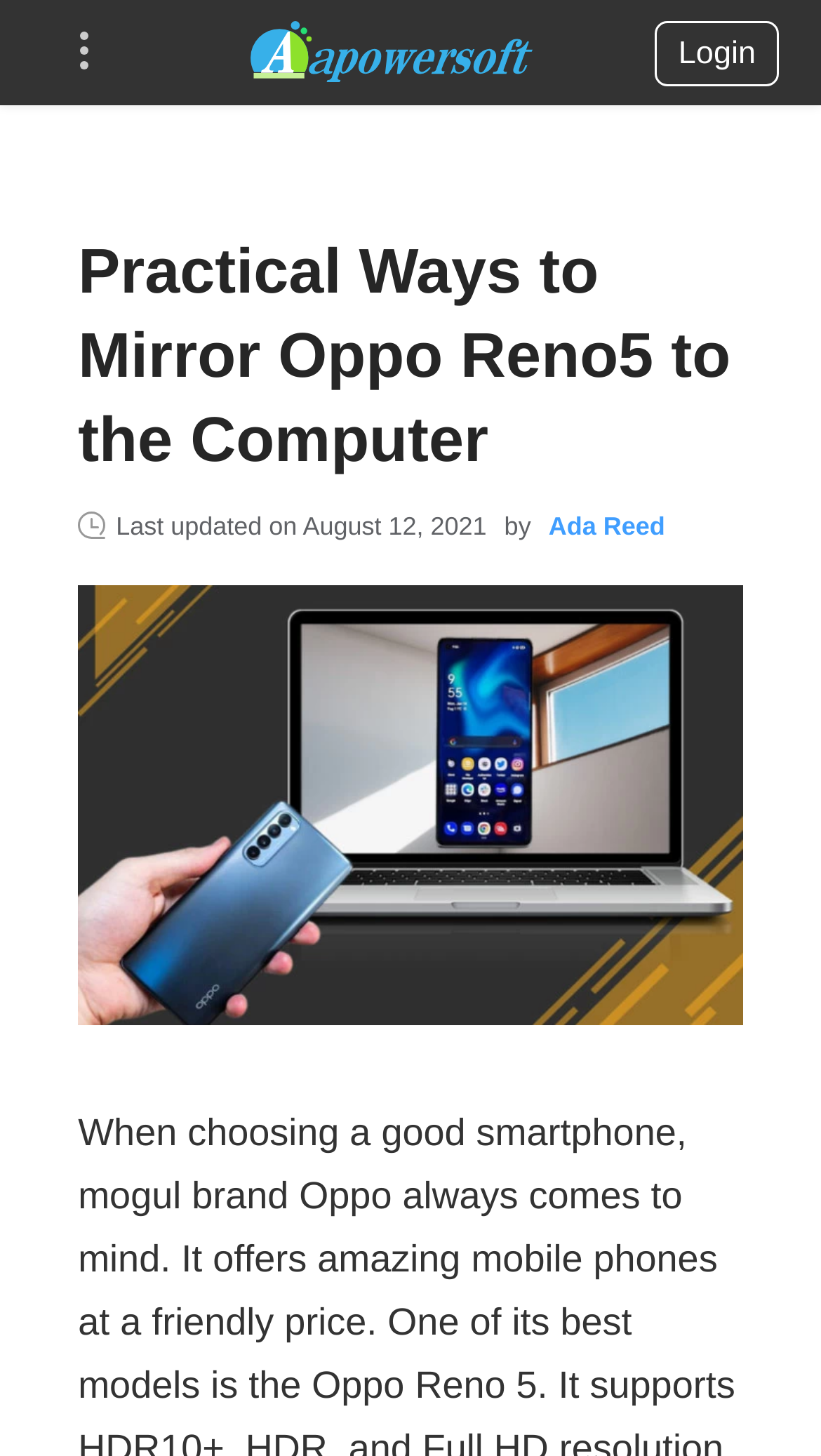Give a full account of the webpage's elements and their arrangement.

The webpage is about mirroring an Oppo Reno5 to a personal computer using various mirroring applications. At the top left corner, there is a menu. Next to it, on the top center, is the Apowersoft logo, which is both a link and an image. On the top right corner, there is a "Login" button. 

Below the logo, there is a heading that reads "Practical Ways to Mirror Oppo Reno5 to the Computer". Underneath the heading, there is a section that displays the last updated date, "August 12, 2021", along with the author's name, "Ada Reed", which is a link. 

Taking up most of the page is a large image that illustrates how to mirror an Oppo Reno5 to a PC.